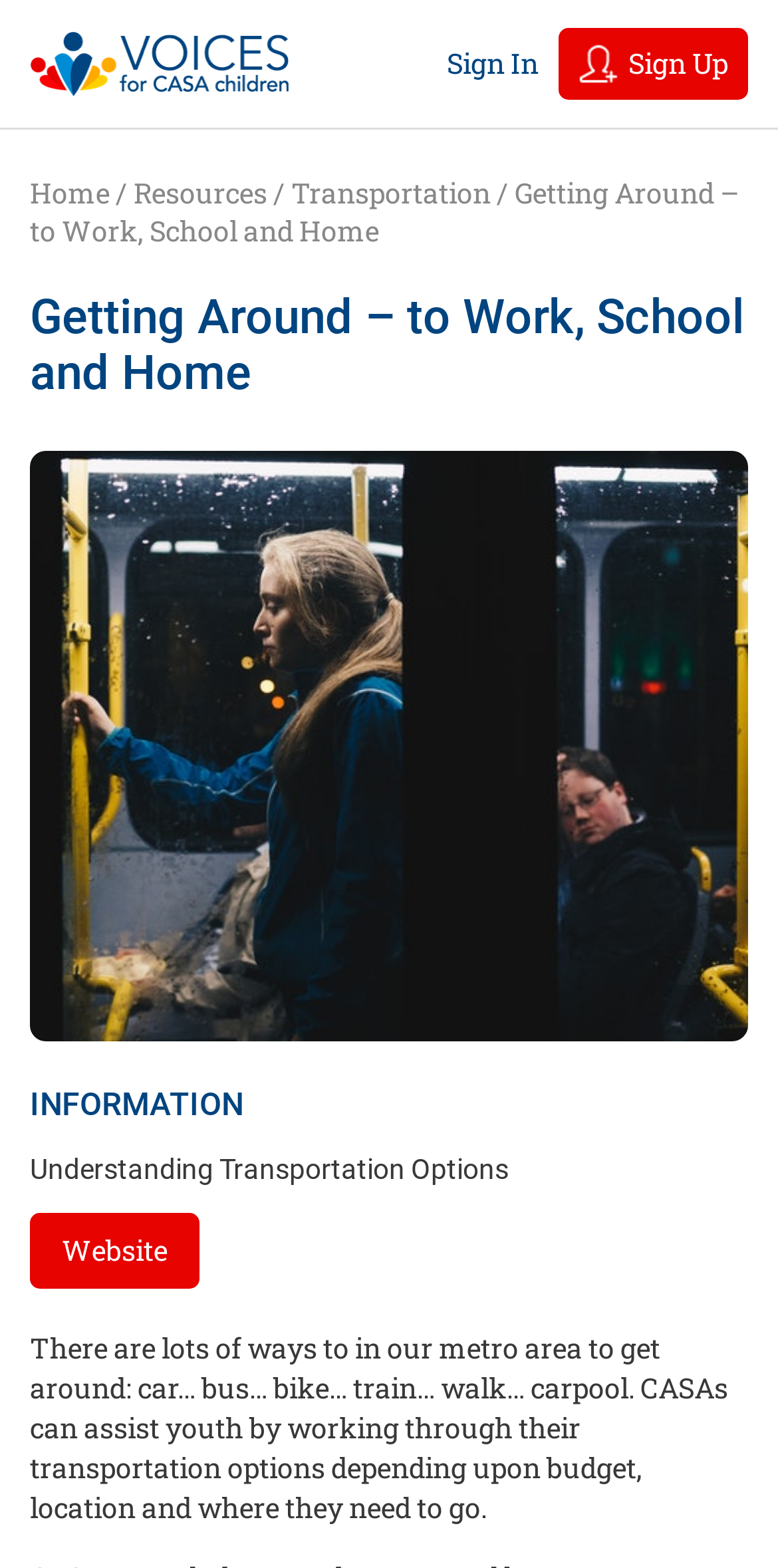Produce an extensive caption that describes everything on the webpage.

The webpage is about "Voices for CASA Children" and specifically focuses on "Getting Around – to Work, School and Home". At the top left, there are three links: an empty link, "Sign In", and "Sign Up". Below these links, there is a navigation menu with links to "Home", "Resources", and "Transportation", separated by forward slashes. 

To the right of the navigation menu, there is a heading that repeats the title "Getting Around – to Work, School and Home". Below this heading, there is another heading titled "INFORMATION". 

Under the "INFORMATION" heading, there is a paragraph of text that explains the importance of understanding transportation options, followed by a link to a "Website". Below this, there is a longer paragraph of text that describes how CASAs can assist youth in exploring their transportation options based on budget, location, and destination.